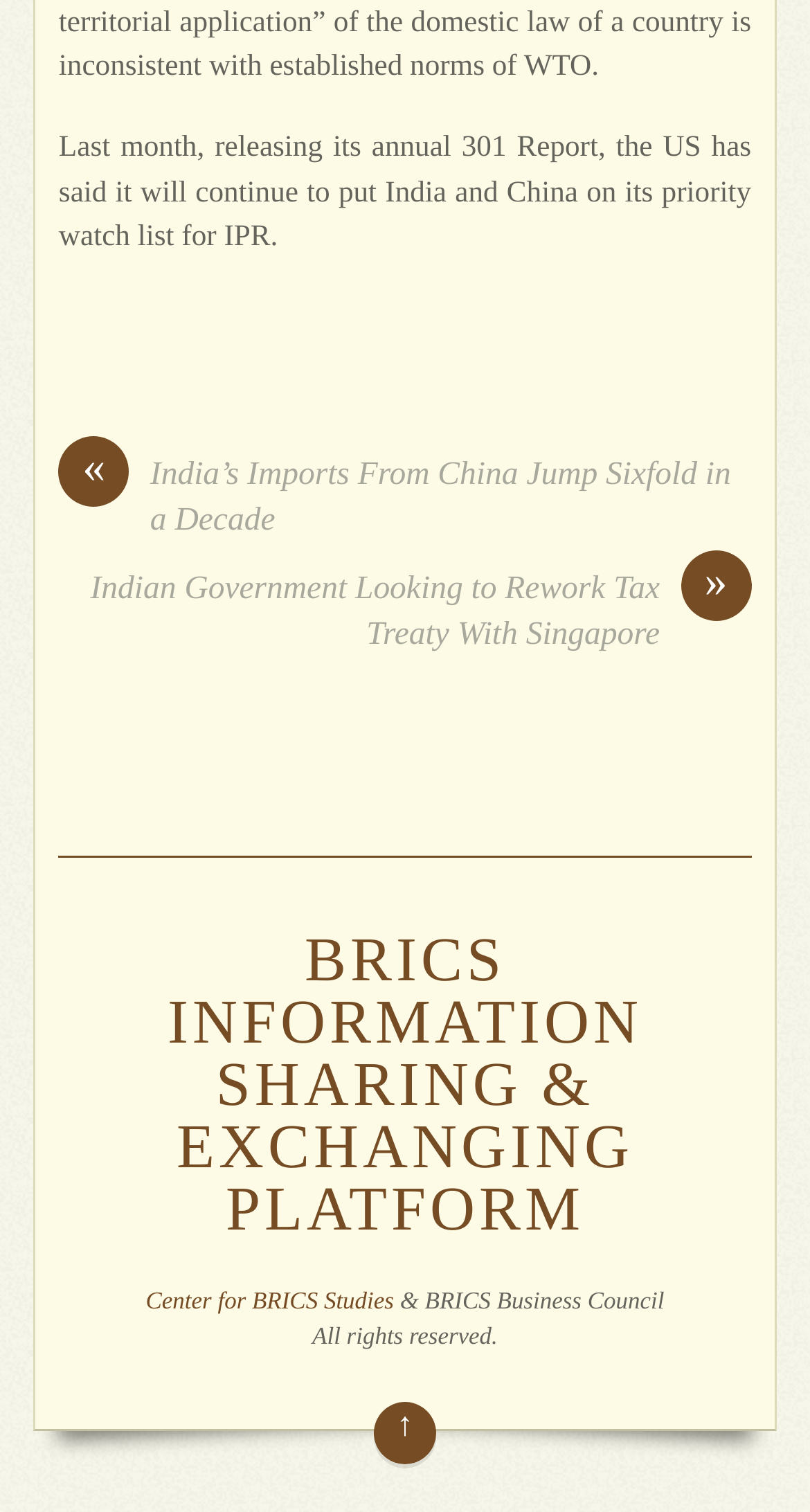How many links are present in the webpage?
From the screenshot, supply a one-word or short-phrase answer.

5